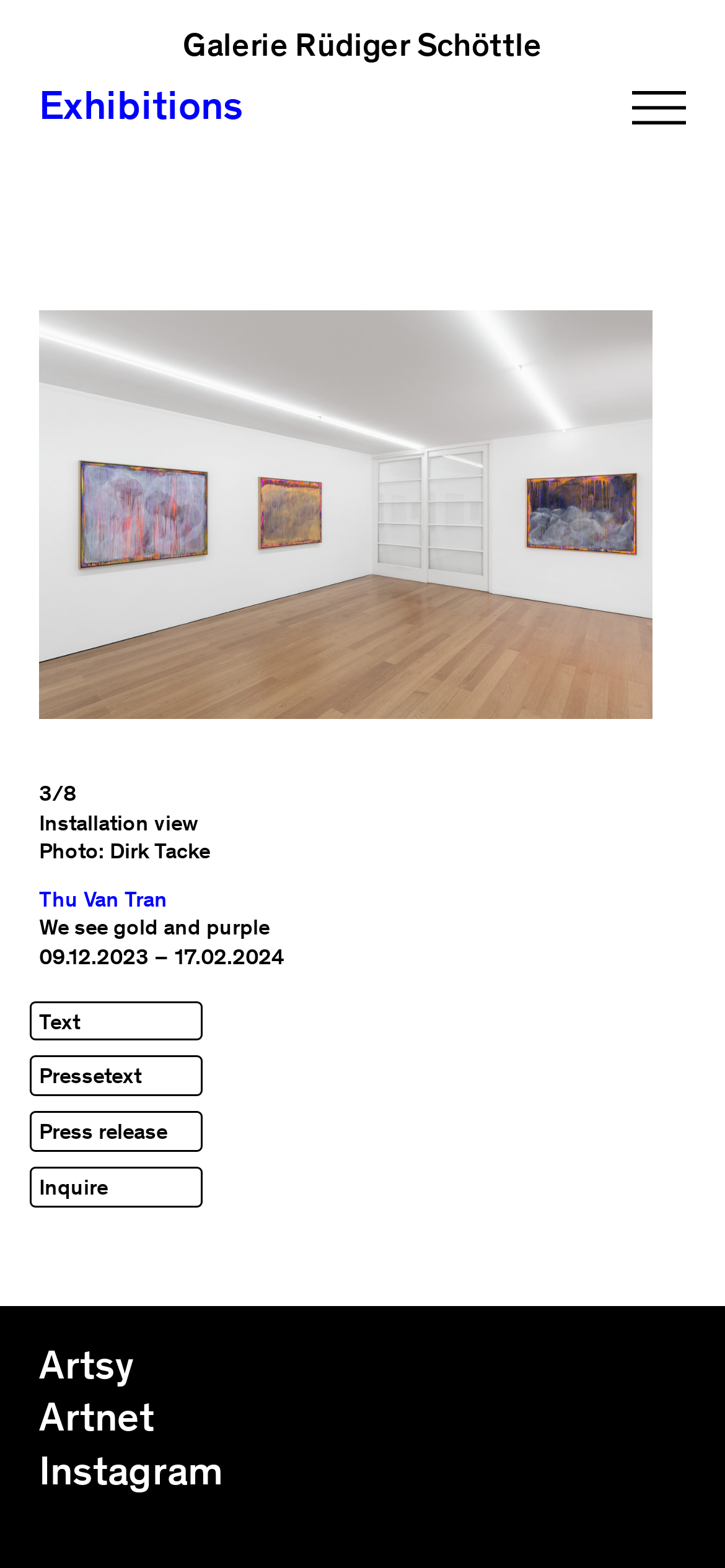What is the name of the gallery?
Please answer the question with a detailed response using the information from the screenshot.

The name of the gallery is mentioned in the link 'Galerie Rüdiger Schöttle' which is located at the top of the webpage.